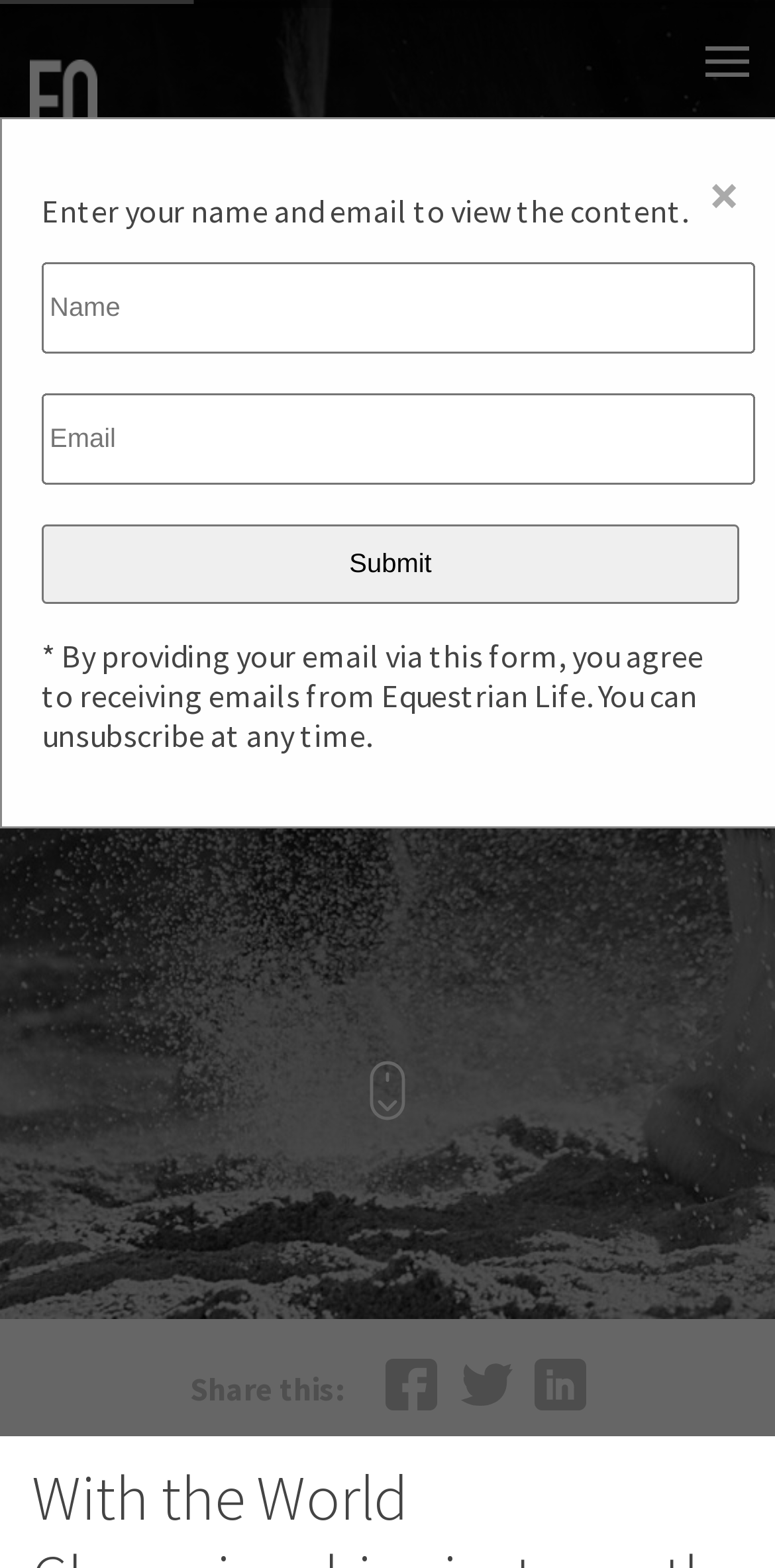Examine the image carefully and respond to the question with a detailed answer: 
How many social media sharing options are available?

There are three social media sharing options available, which are represented by the three links with accompanying images below the 'Share this:' text on the webpage.